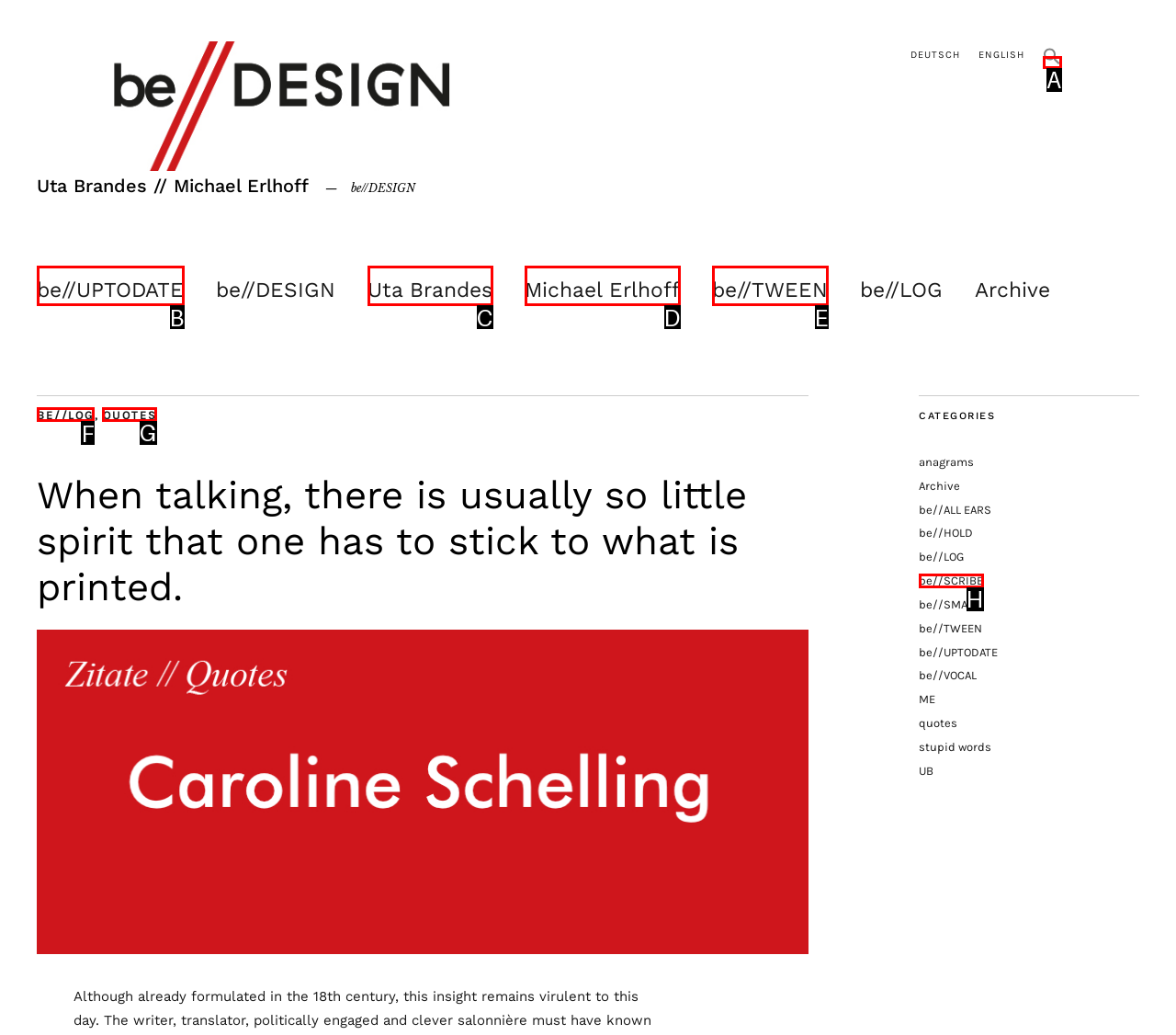Select the correct option from the given choices to perform this task: Read quotes. Provide the letter of that option.

G